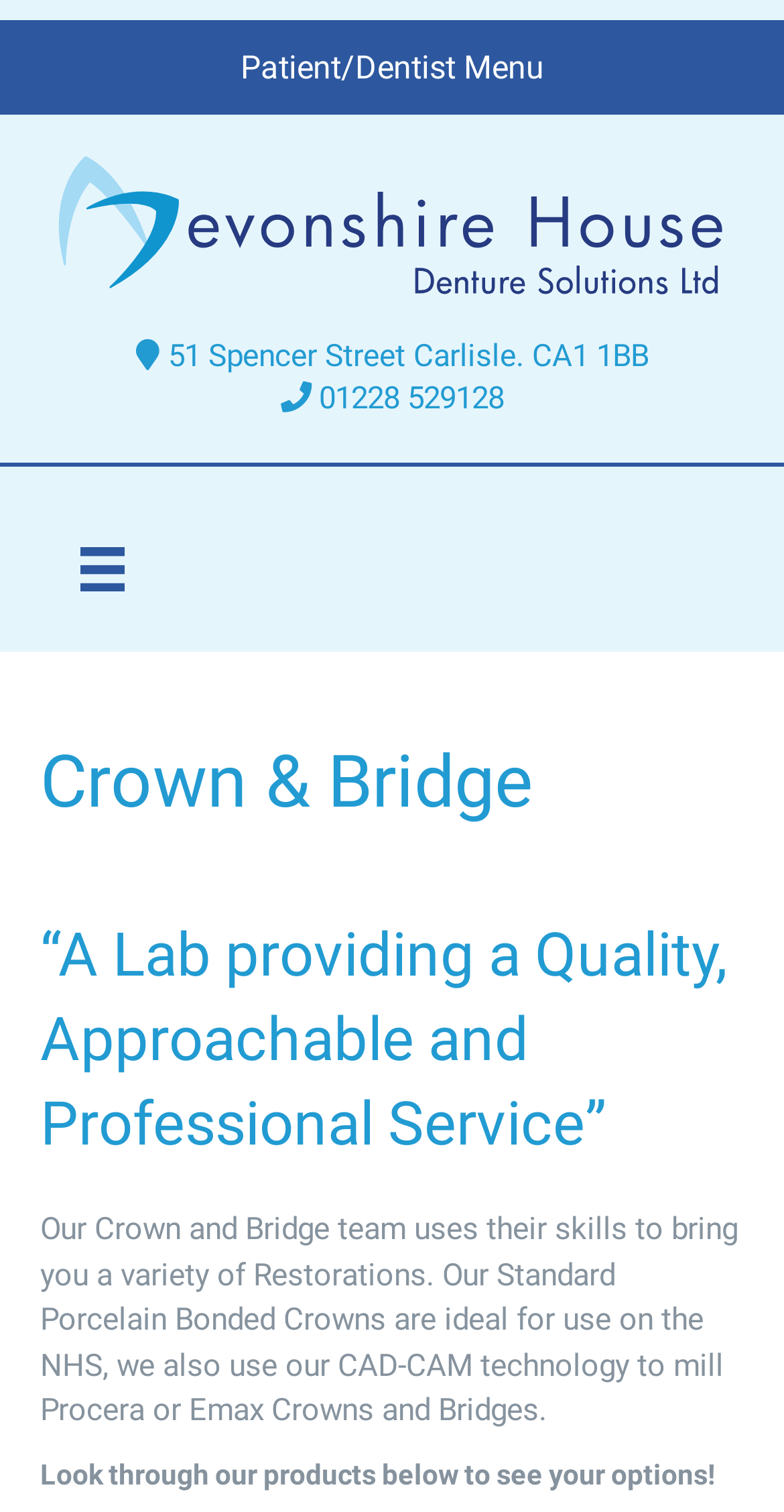What is the address of Devonshire House Denture Solutions Ltd?
Using the visual information, reply with a single word or short phrase.

51 Spencer Street Carlisle. CA1 1BB